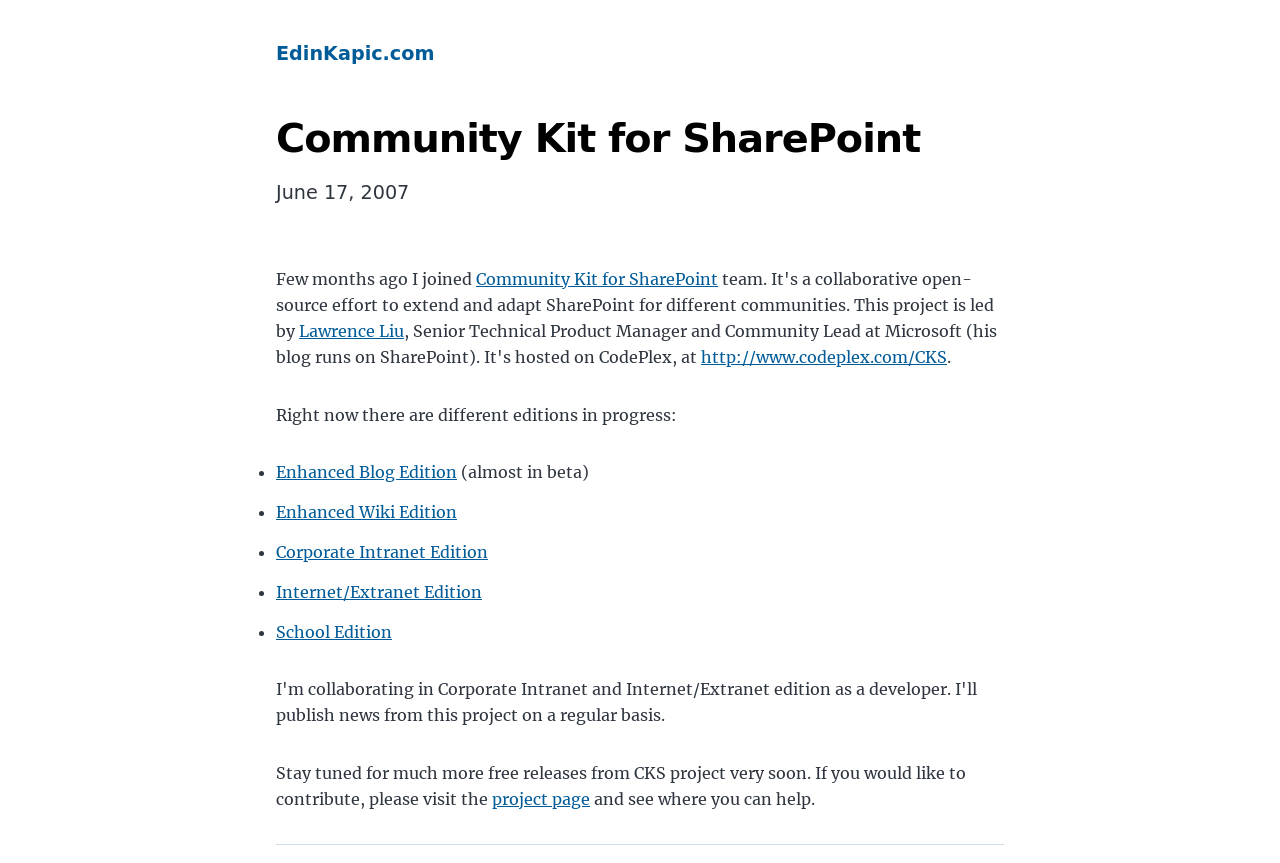Could you provide the bounding box coordinates for the portion of the screen to click to complete this instruction: "check out Corporate Intranet Edition"?

[0.216, 0.628, 0.381, 0.651]